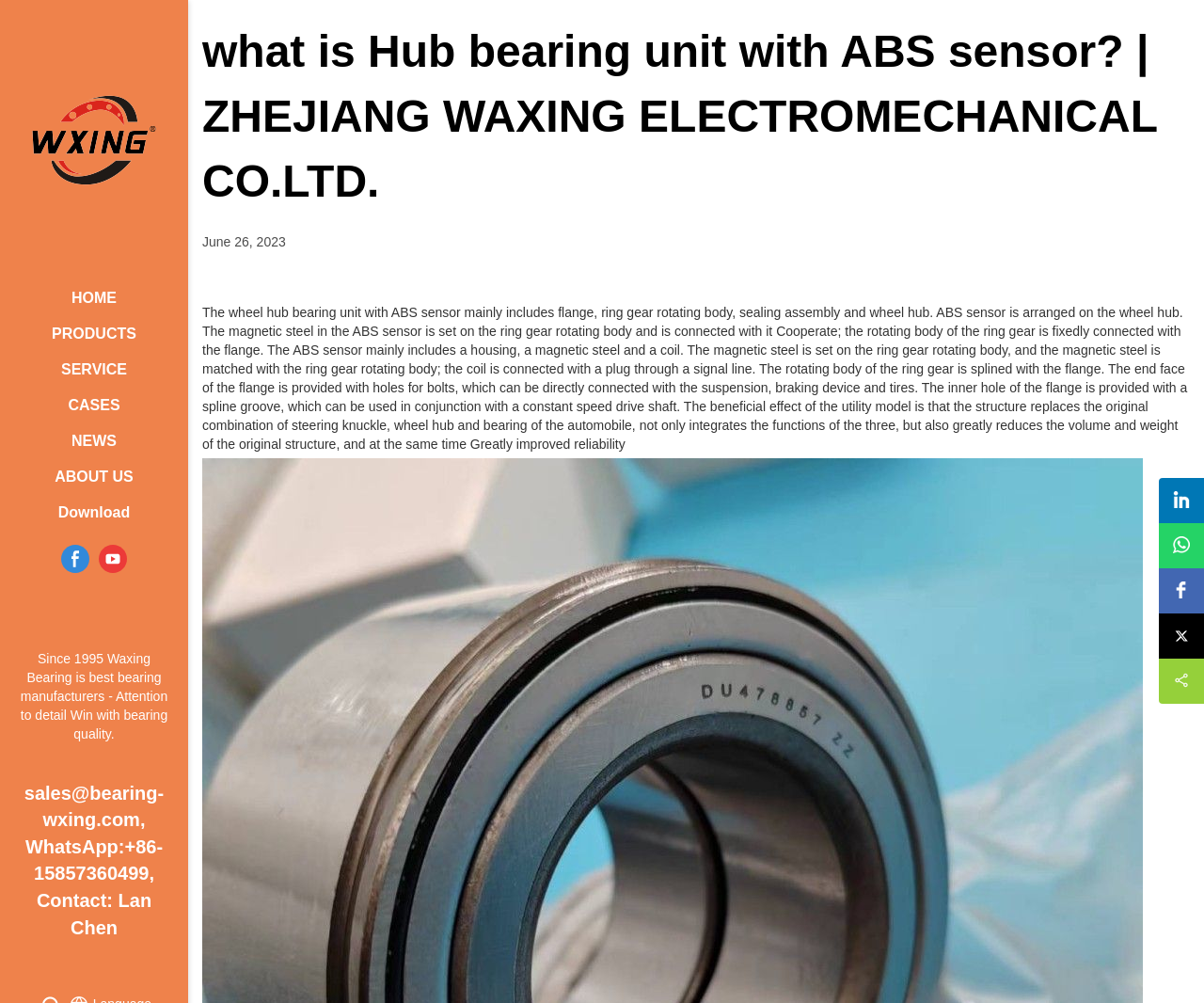Provide the bounding box coordinates for the specified HTML element described in this description: "alt="ZHEJIANG WAXING ELECTROMECHANICAL CO.LTD."". The coordinates should be four float numbers ranging from 0 to 1, in the format [left, top, right, bottom].

[0.0, 0.0, 0.156, 0.279]